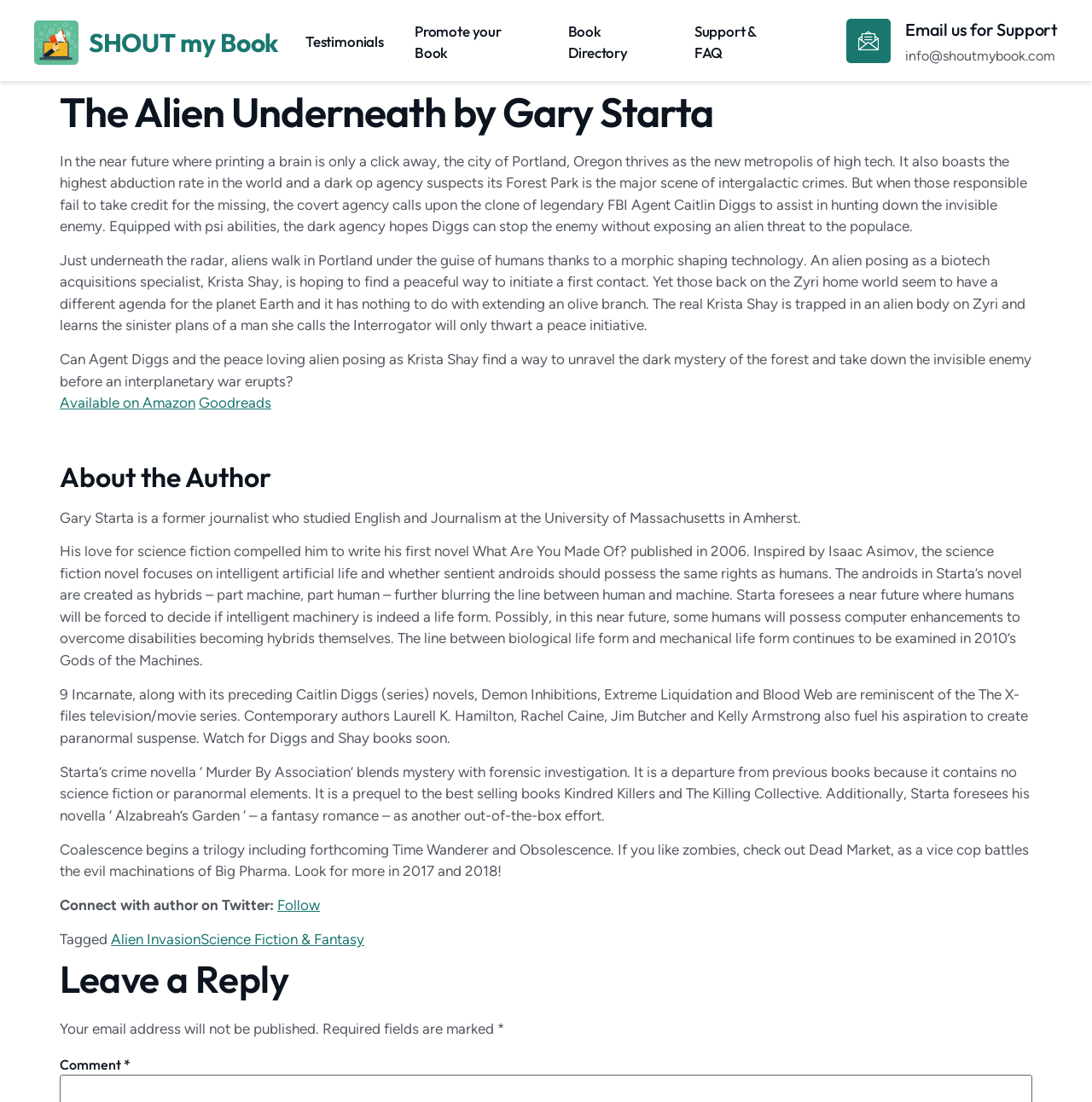Highlight the bounding box coordinates of the element that should be clicked to carry out the following instruction: "Click on the 'Follow' link to connect with the author on Twitter". The coordinates must be given as four float numbers ranging from 0 to 1, i.e., [left, top, right, bottom].

[0.254, 0.813, 0.293, 0.829]